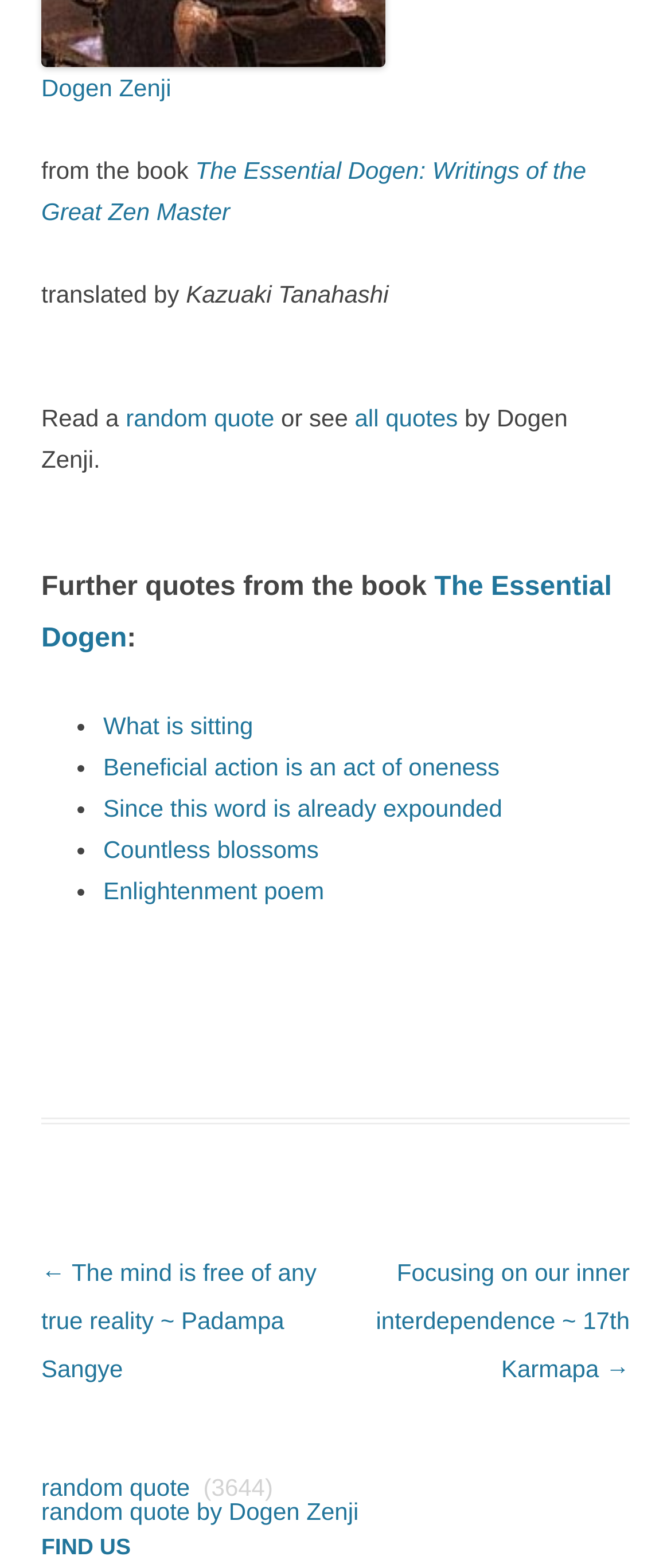Locate the bounding box coordinates of the clickable area needed to fulfill the instruction: "Learn about 'TILE AND GROUT' cleaning".

None